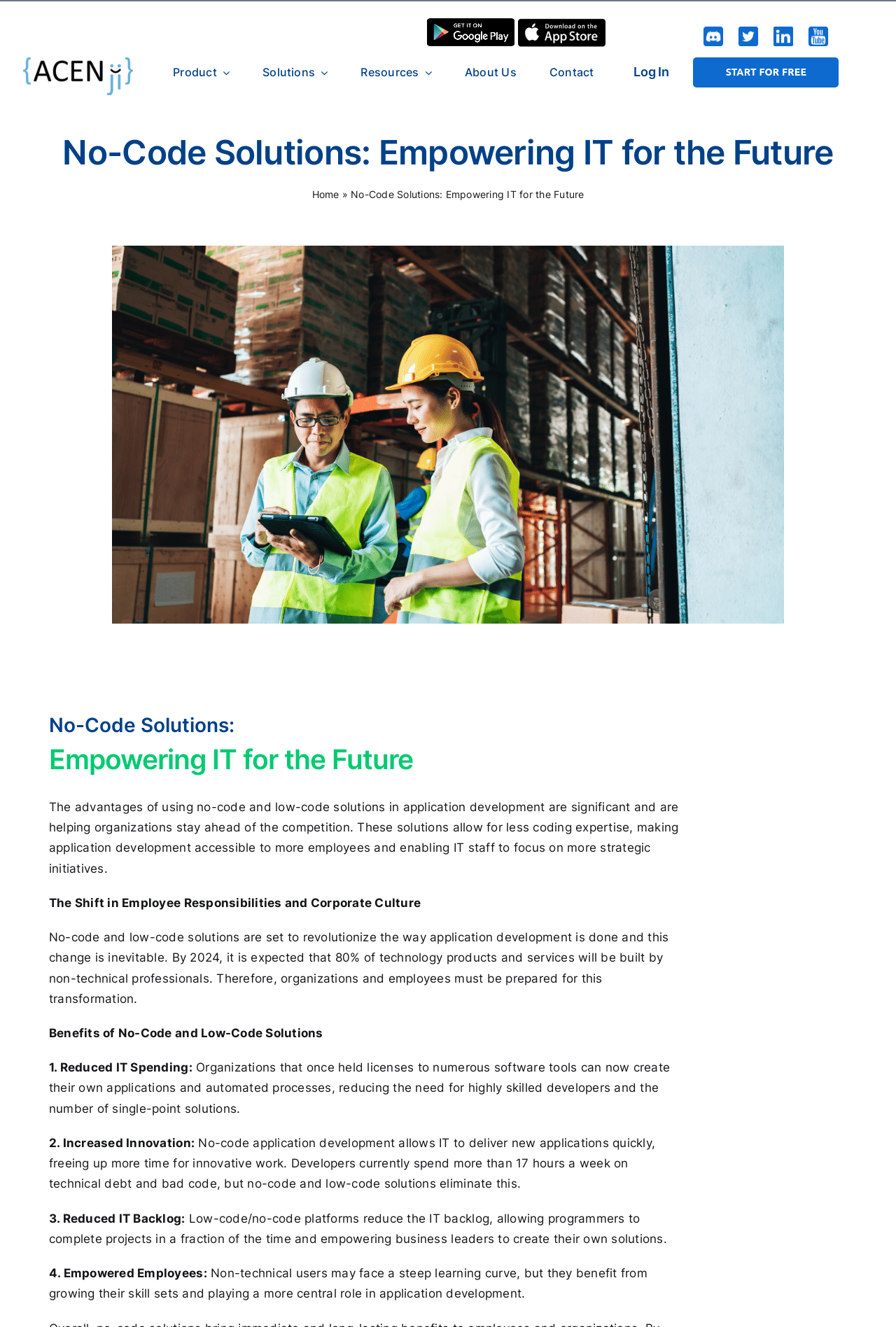Provide a short answer using a single word or phrase for the following question: 
How many hours a week do developers currently spend on technical debt and bad code?

17 hours